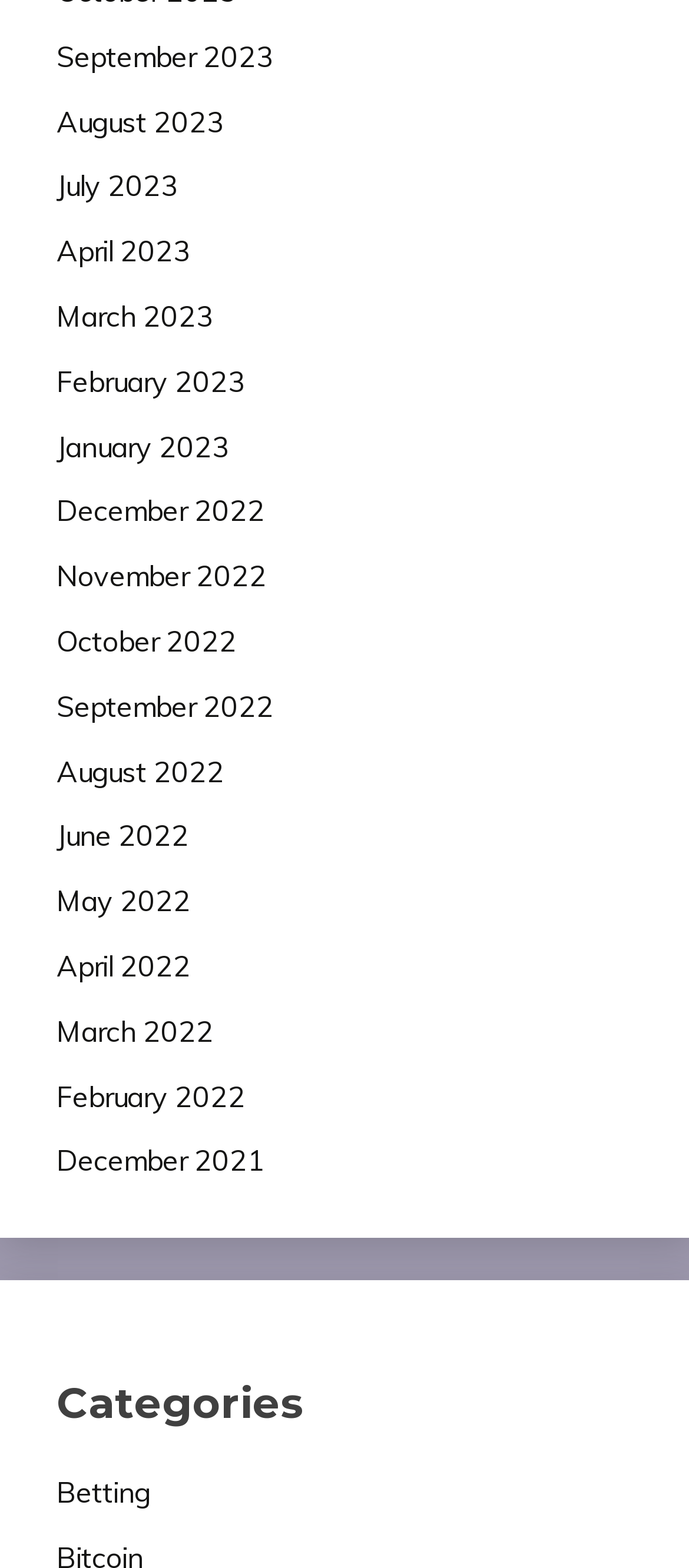Can you provide the bounding box coordinates for the element that should be clicked to implement the instruction: "Browse Categories"?

[0.082, 0.875, 0.918, 0.916]